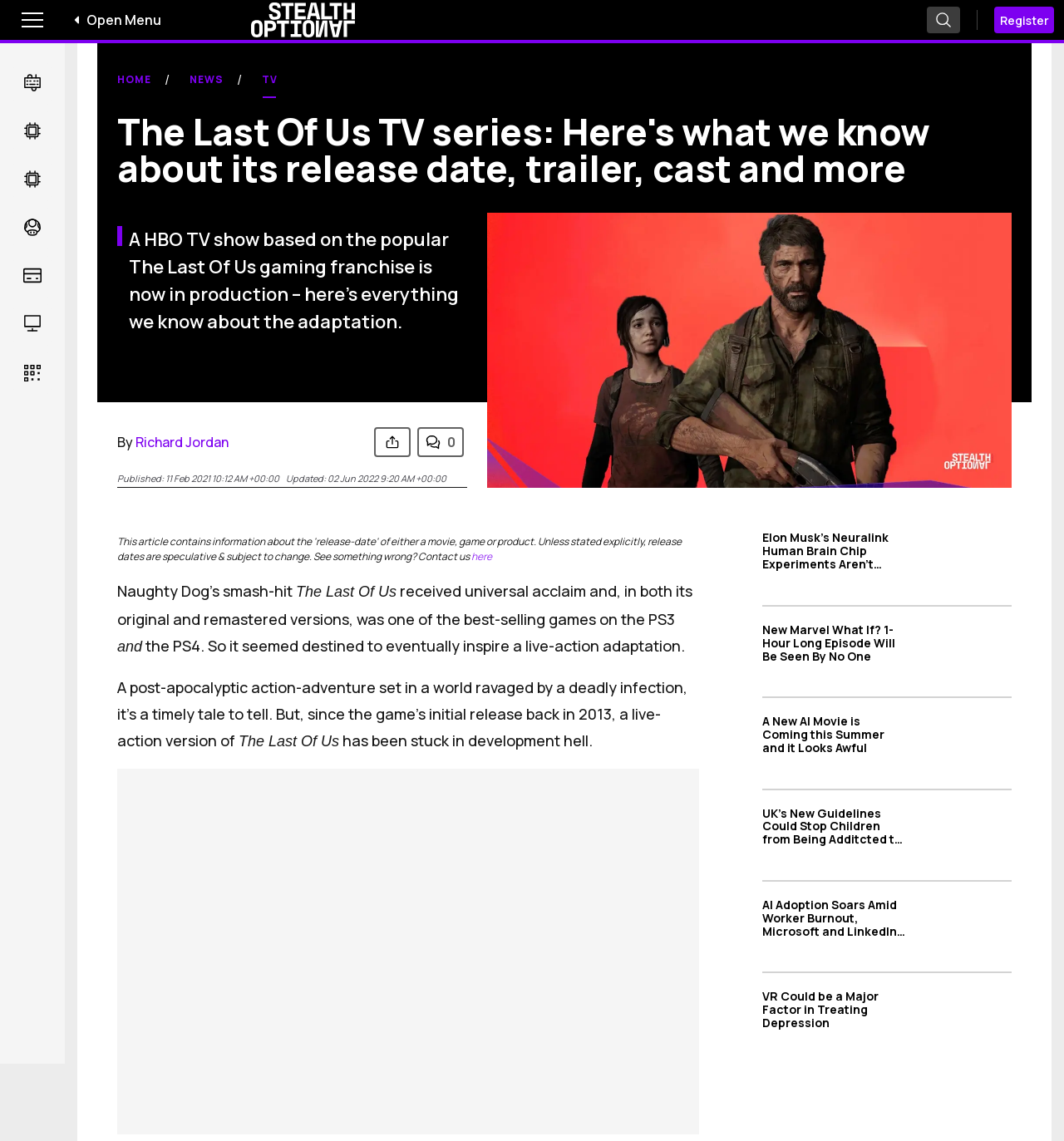Determine the bounding box coordinates of the region to click in order to accomplish the following instruction: "Go to home page". Provide the coordinates as four float numbers between 0 and 1, specifically [left, top, right, bottom].

None